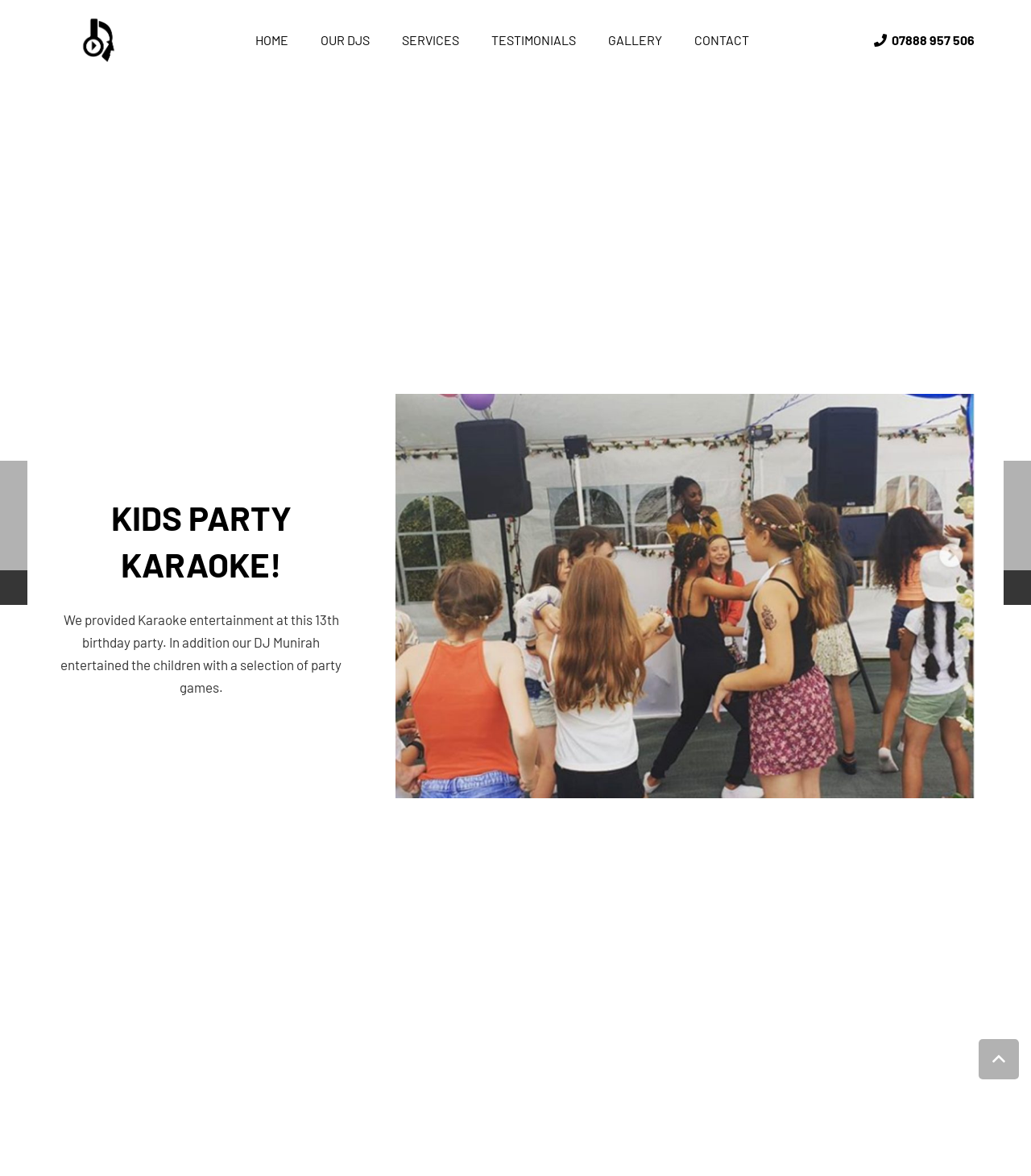Indicate the bounding box coordinates of the element that needs to be clicked to satisfy the following instruction: "Click CONTACT". The coordinates should be four float numbers between 0 and 1, i.e., [left, top, right, bottom].

[0.658, 0.017, 0.742, 0.051]